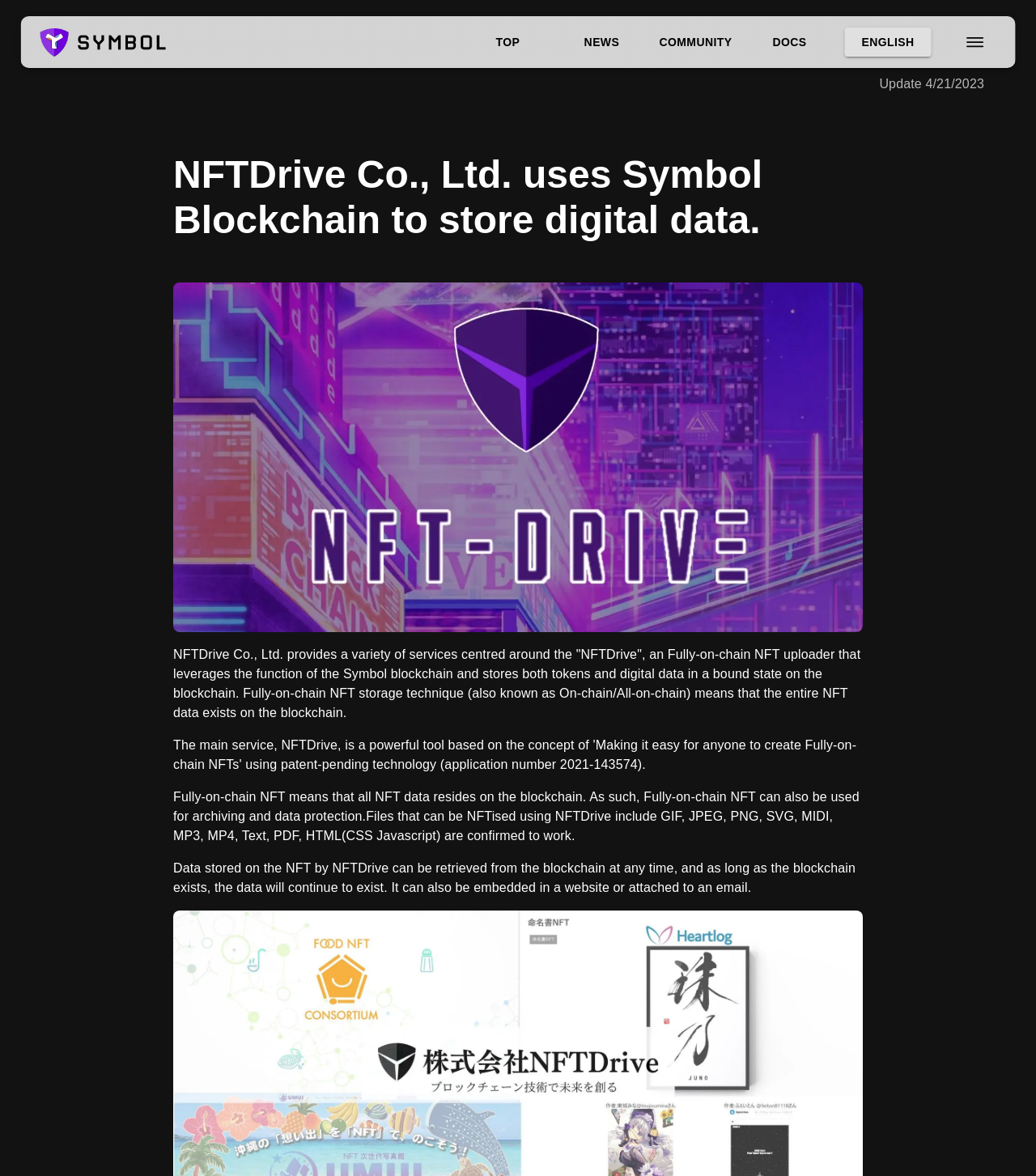What is the purpose of Fully-on-chain NFT storage?
Using the image, give a concise answer in the form of a single word or short phrase.

Archiving and data protection